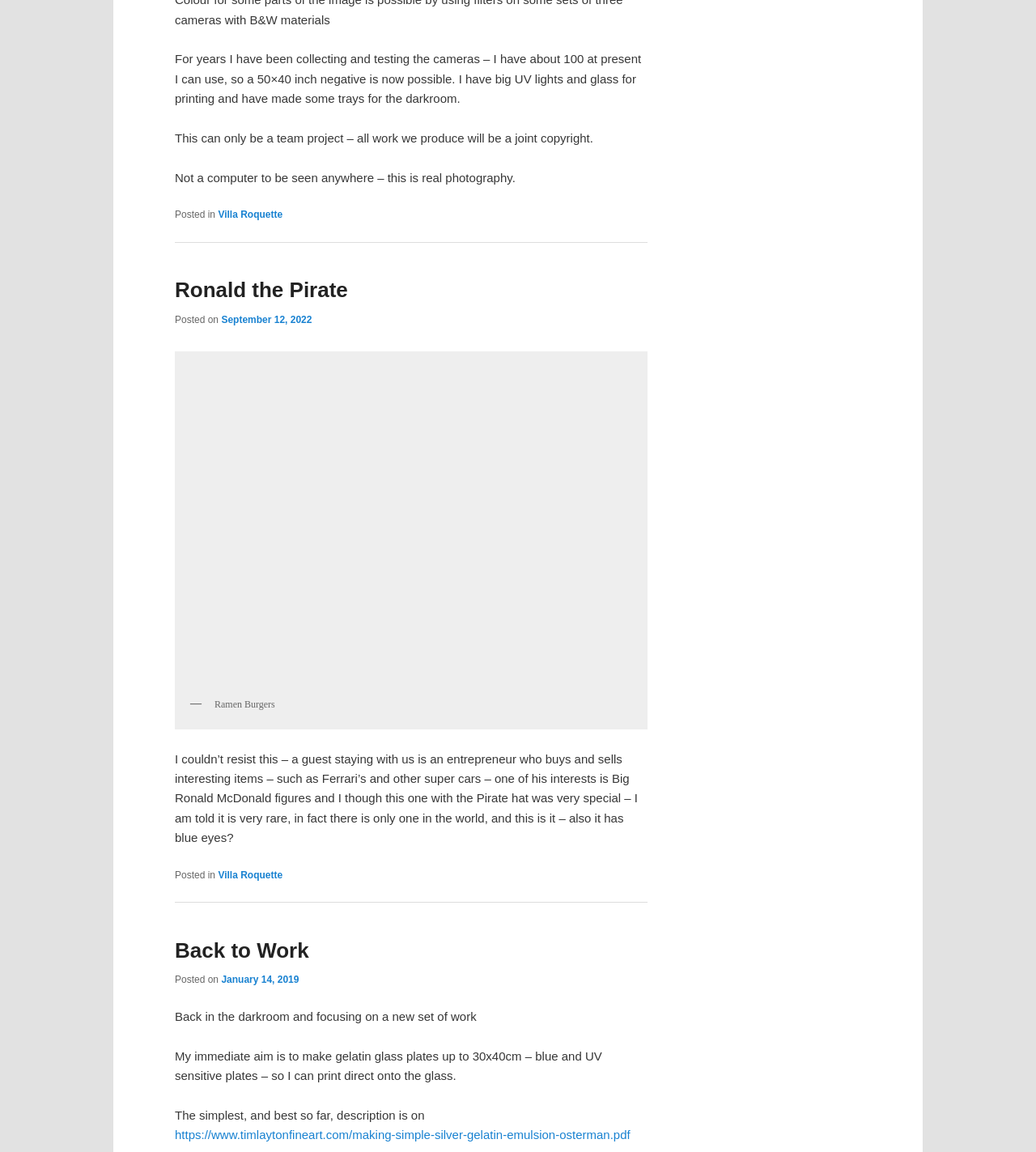Based on the description "Gift Card", find the bounding box of the specified UI element.

None